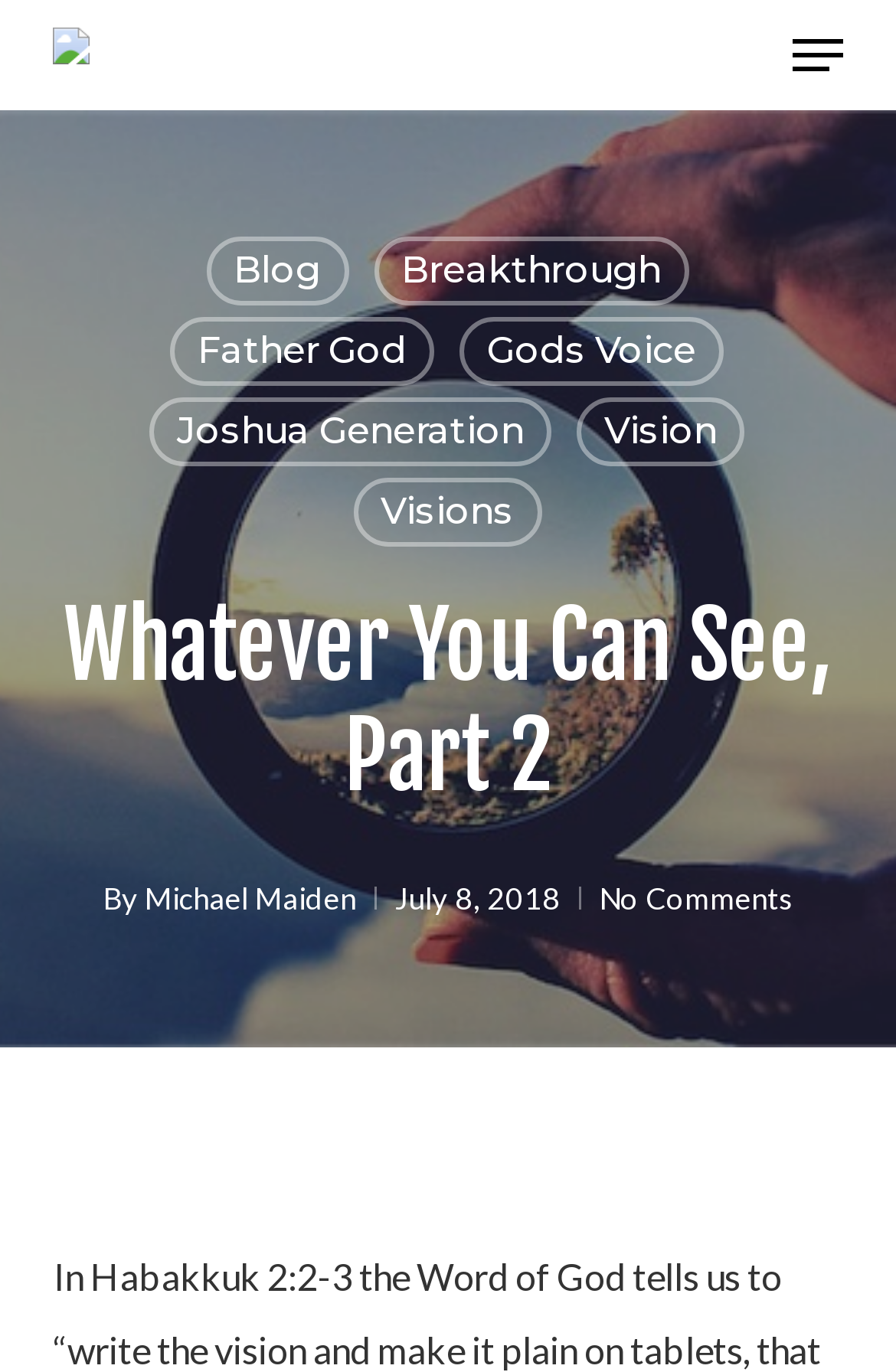How many links are there in the main menu?
Based on the image, provide your answer in one word or phrase.

6